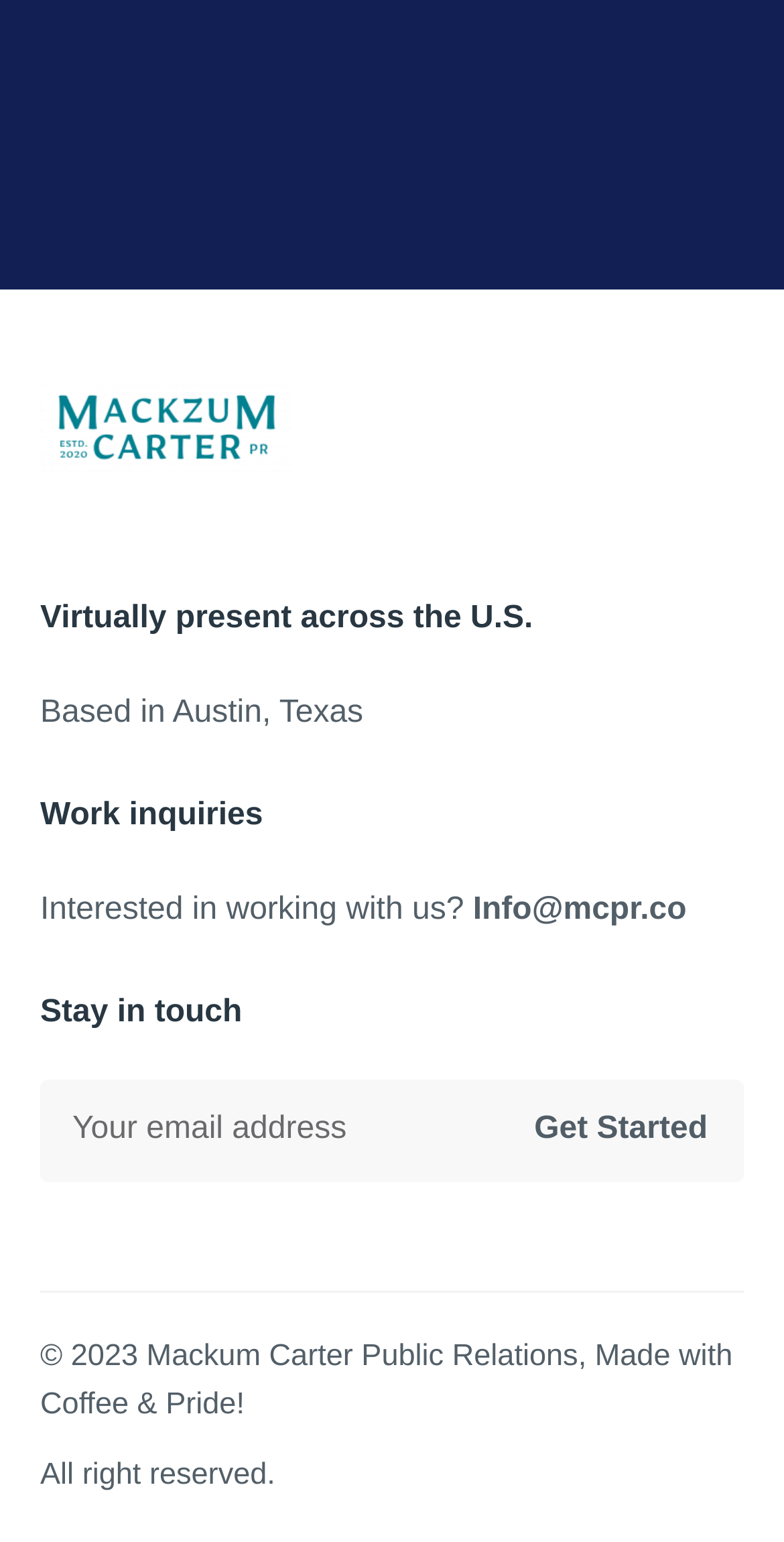By analyzing the image, answer the following question with a detailed response: What is the company name?

The company name can be found in the link element with the text 'Mackzum Carter PR' which is located at the top of the webpage, and it is also present in the image element with the same text.